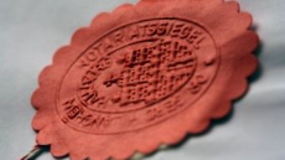In what type of contexts is the seal commonly used?
Please provide a single word or phrase as the answer based on the screenshot.

Legal contexts